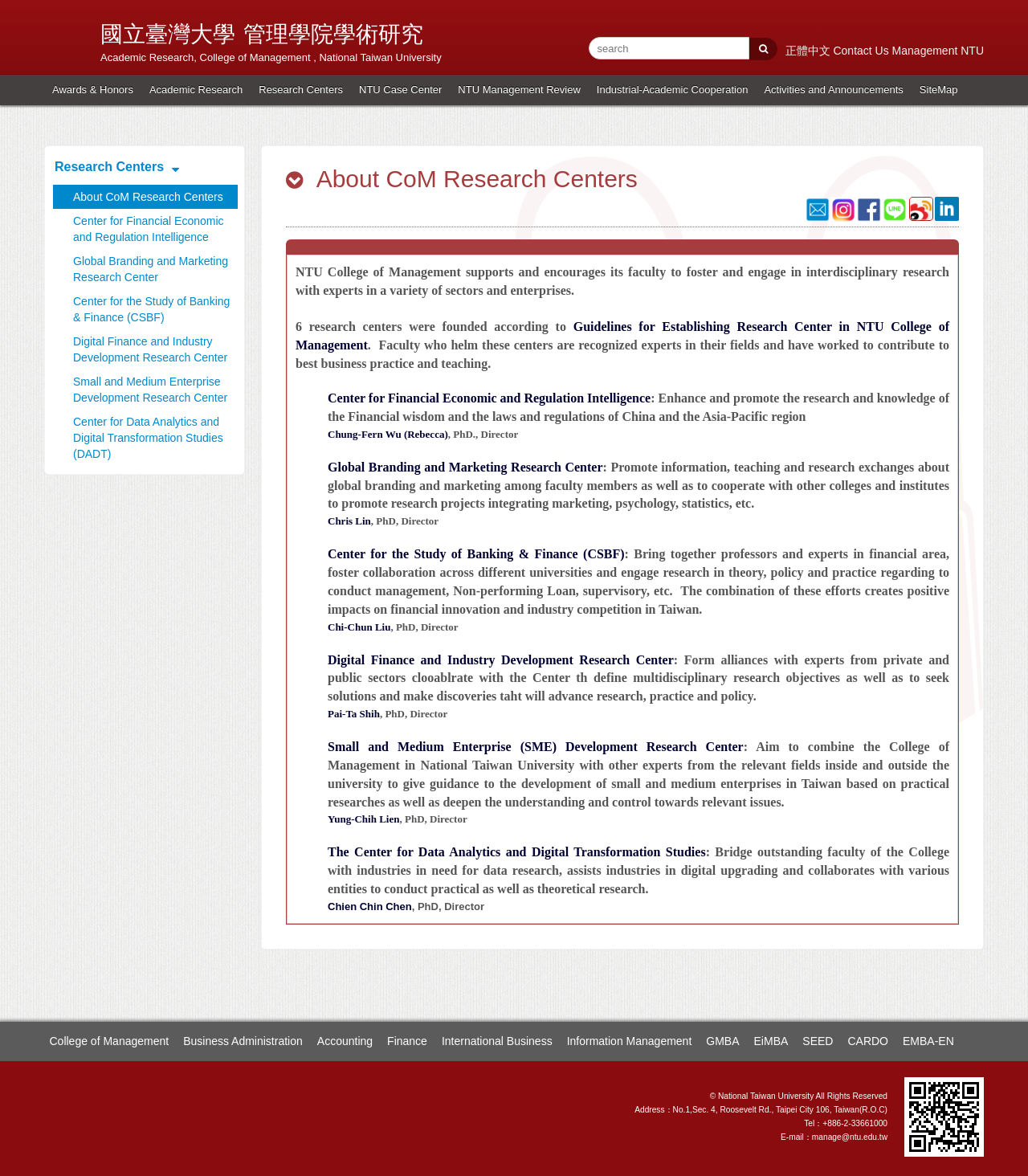Locate the bounding box coordinates of the element you need to click to accomplish the task described by this instruction: "search".

[0.572, 0.031, 0.729, 0.051]